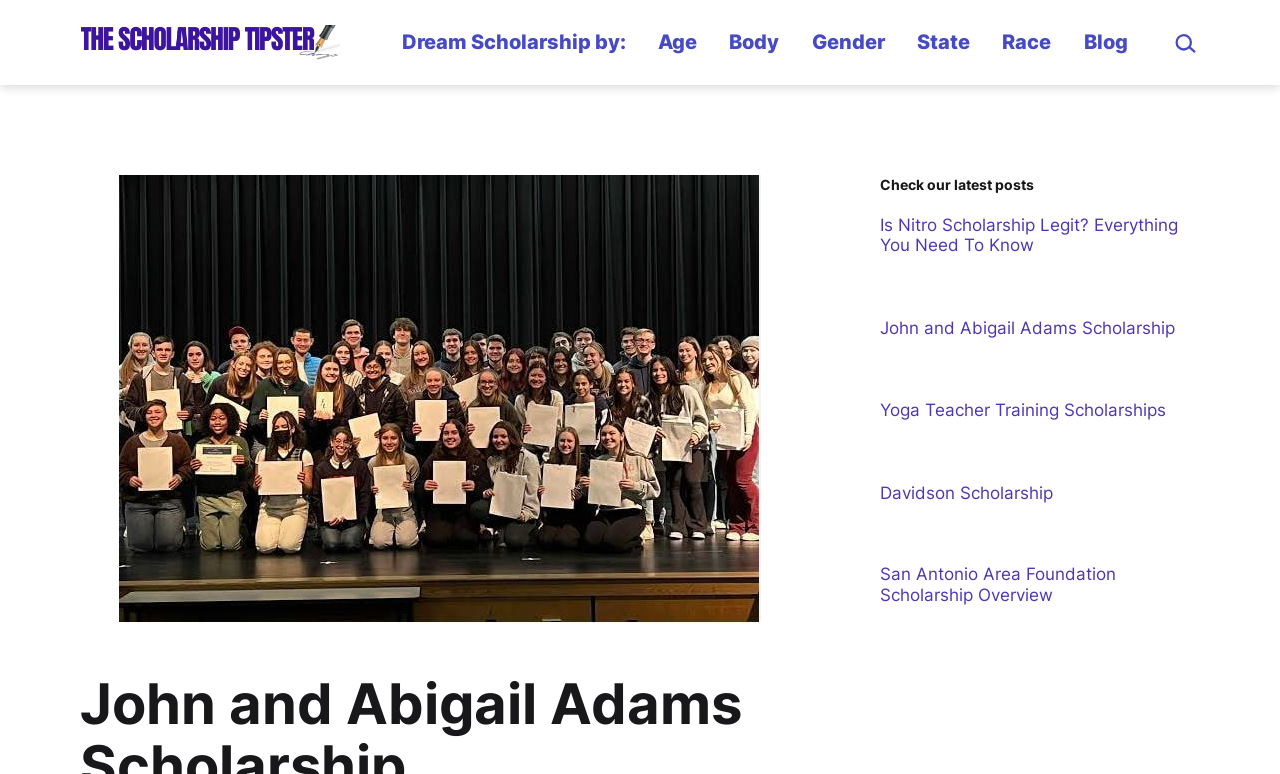Please identify the bounding box coordinates of the element's region that should be clicked to execute the following instruction: "Learn about the Davidson Scholarship". The bounding box coordinates must be four float numbers between 0 and 1, i.e., [left, top, right, bottom].

[0.688, 0.624, 0.823, 0.65]